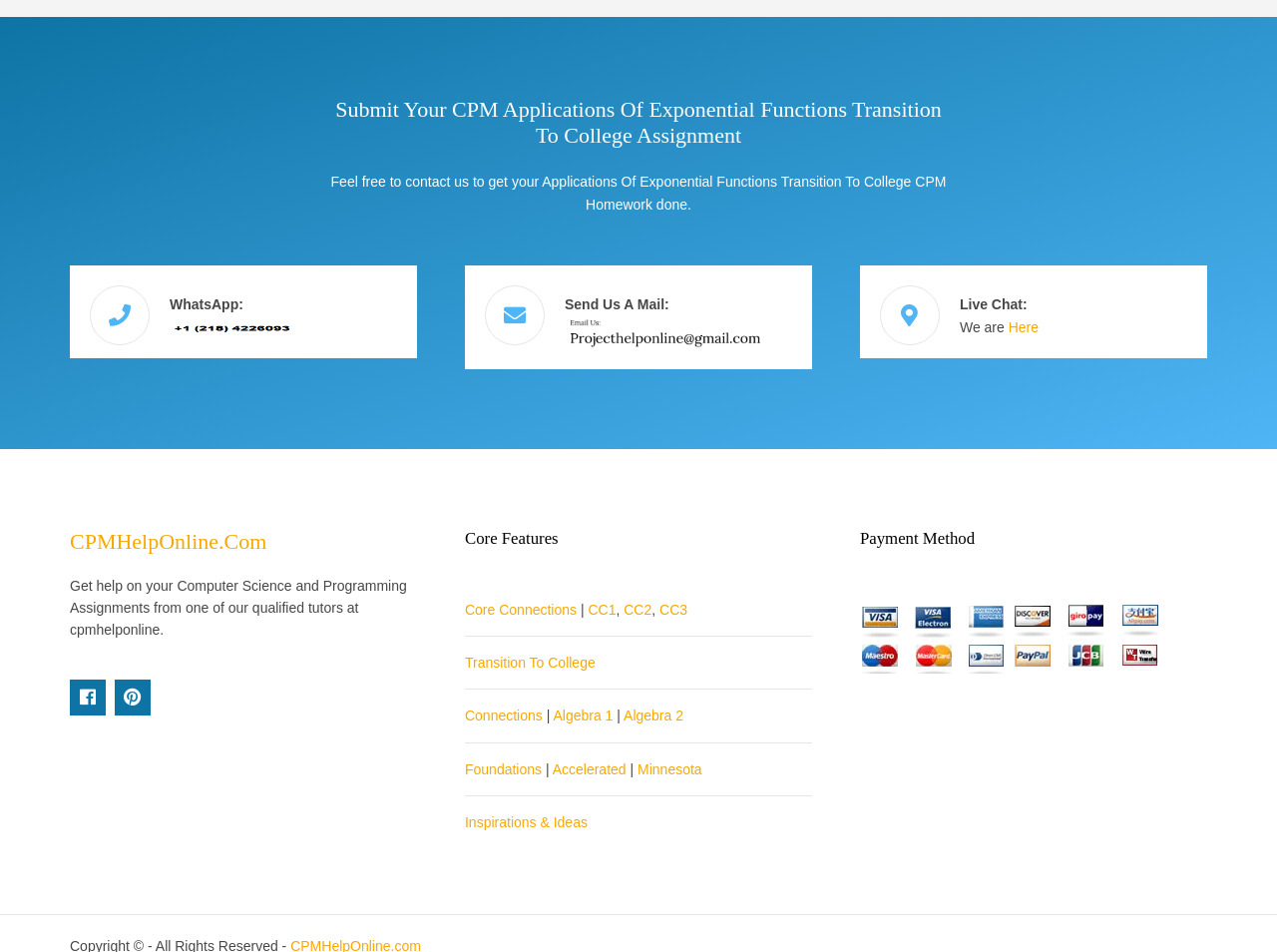What is the payment method accepted by the website?
Refer to the image and offer an in-depth and detailed answer to the question.

The webpage has a section titled 'Payment Method' with an image, but it does not specify the accepted payment methods. Therefore, it is unclear what payment methods are accepted by the website.